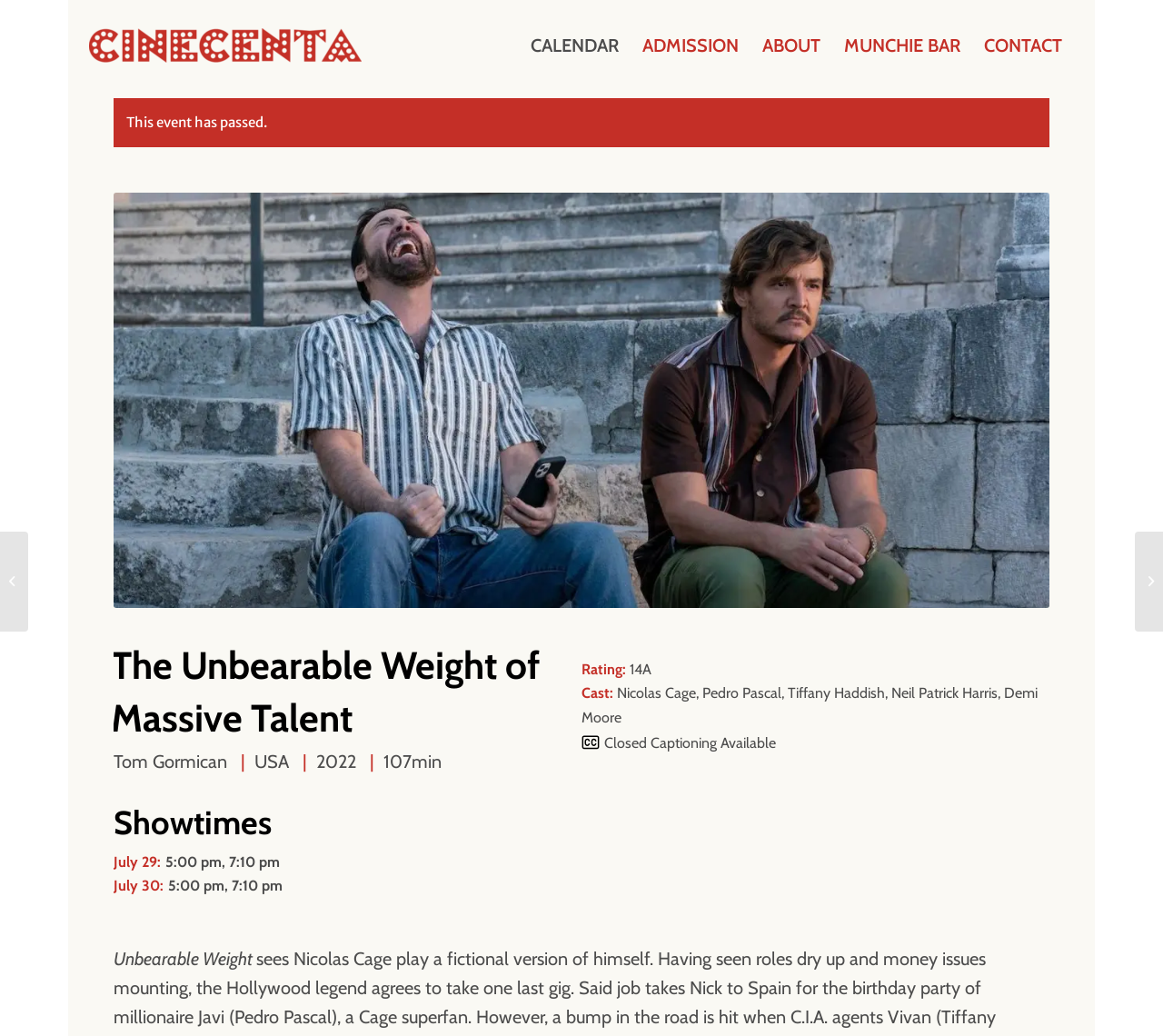What are the showtimes for July 29?
Craft a detailed and extensive response to the question.

I found the answer by looking at the static text element with the text 'July 29:' and the adjacent static text element with the text '5:00 pm, 7:10 pm' which are likely to be the showtimes for July 29.